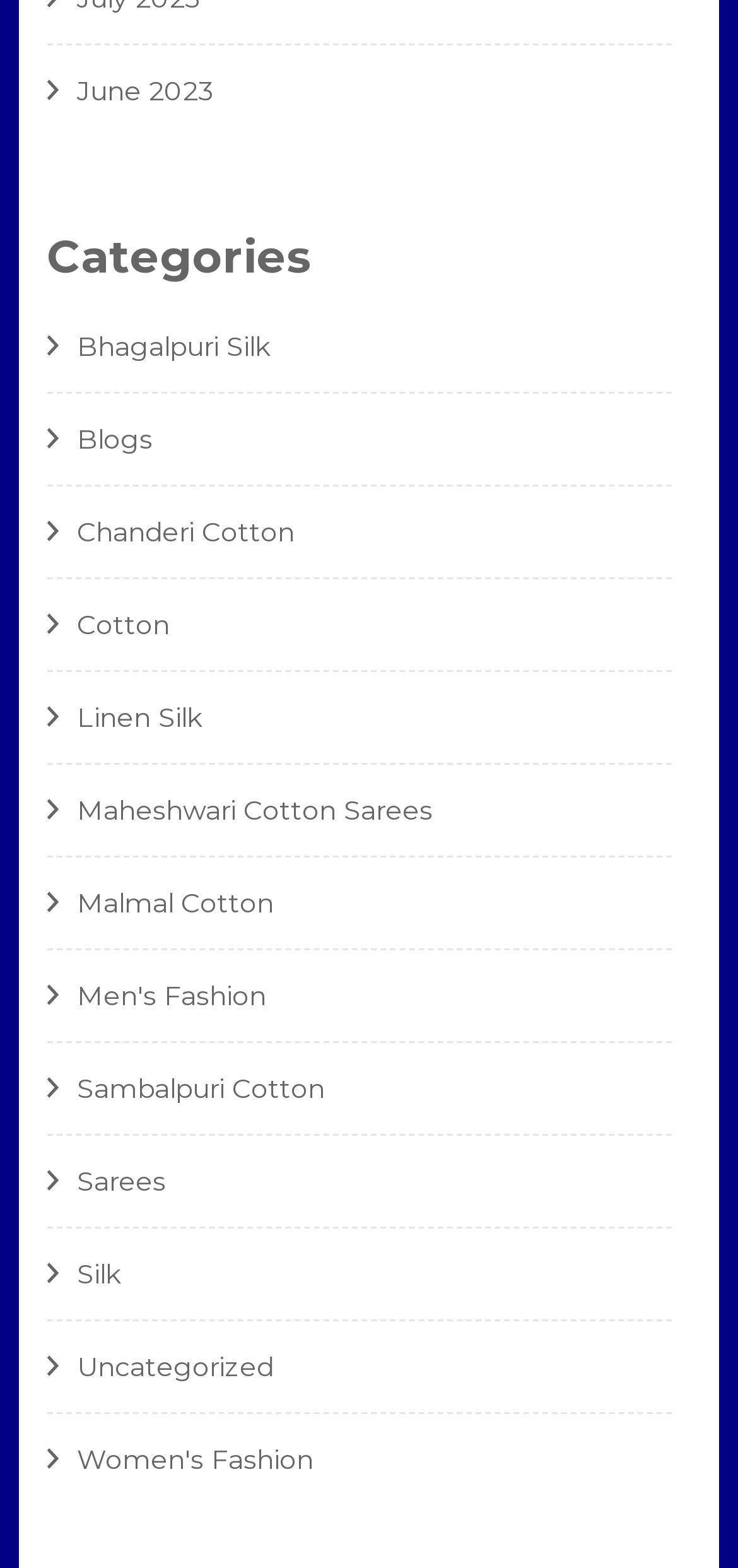Highlight the bounding box coordinates of the element you need to click to perform the following instruction: "Check the notes."

None